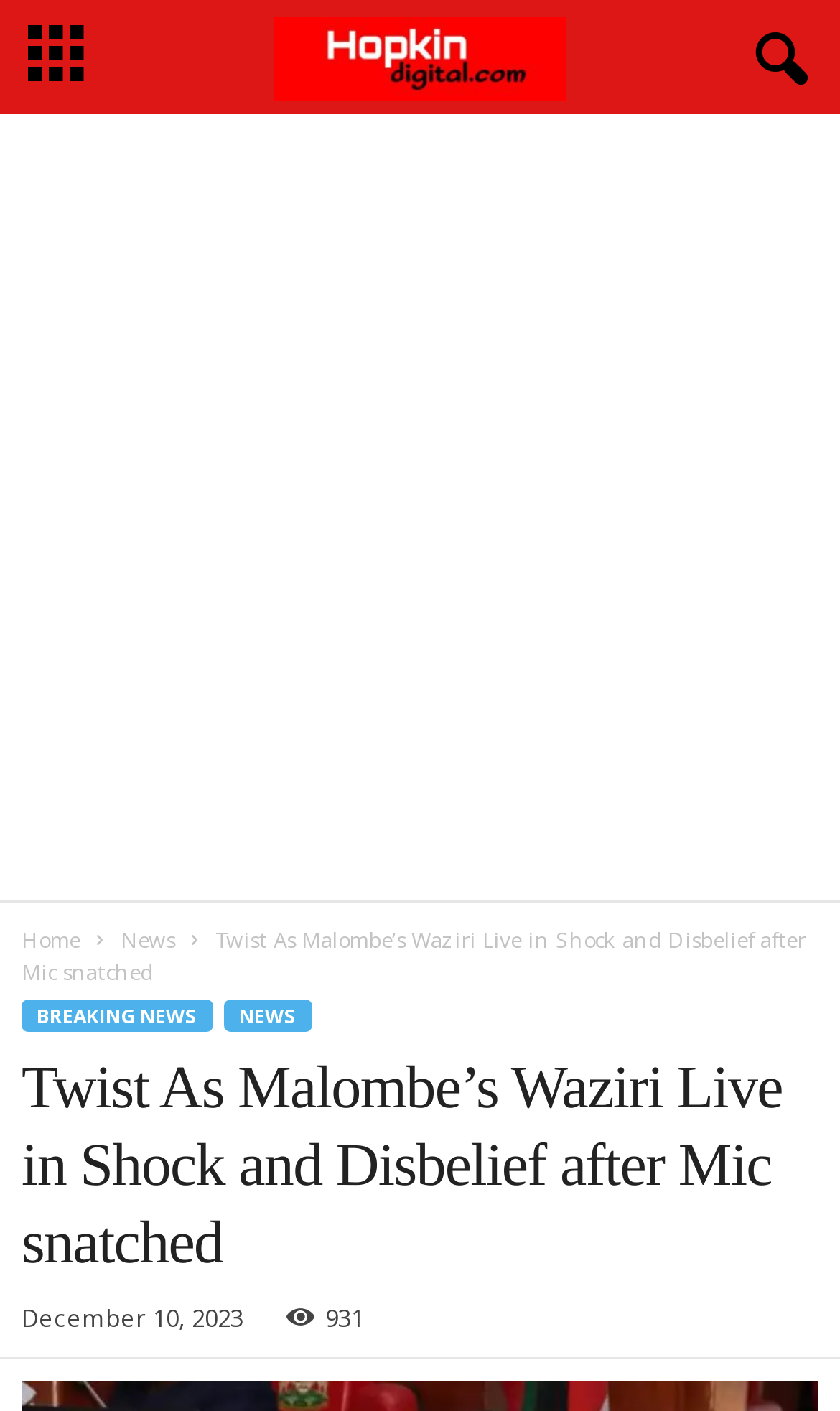What is the category of the article?
Give a detailed response to the question by analyzing the screenshot.

I found the category of the article by looking at the link next to the heading, which says 'NEWS'.